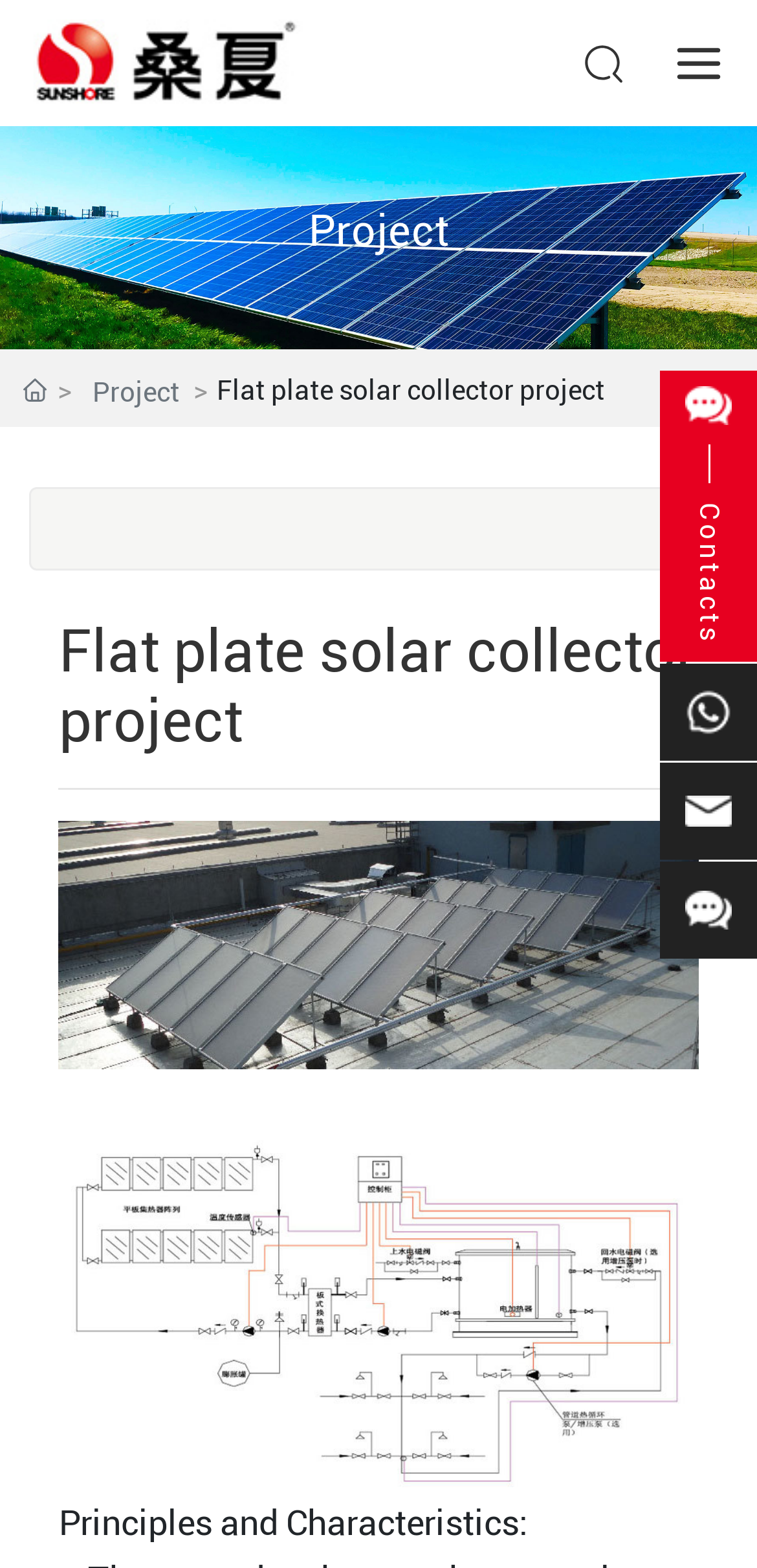Calculate the bounding box coordinates for the UI element based on the following description: "alt="Project" title="Project"". Ensure the coordinates are four float numbers between 0 and 1, i.e., [left, top, right, bottom].

[0.0, 0.137, 1.0, 0.157]